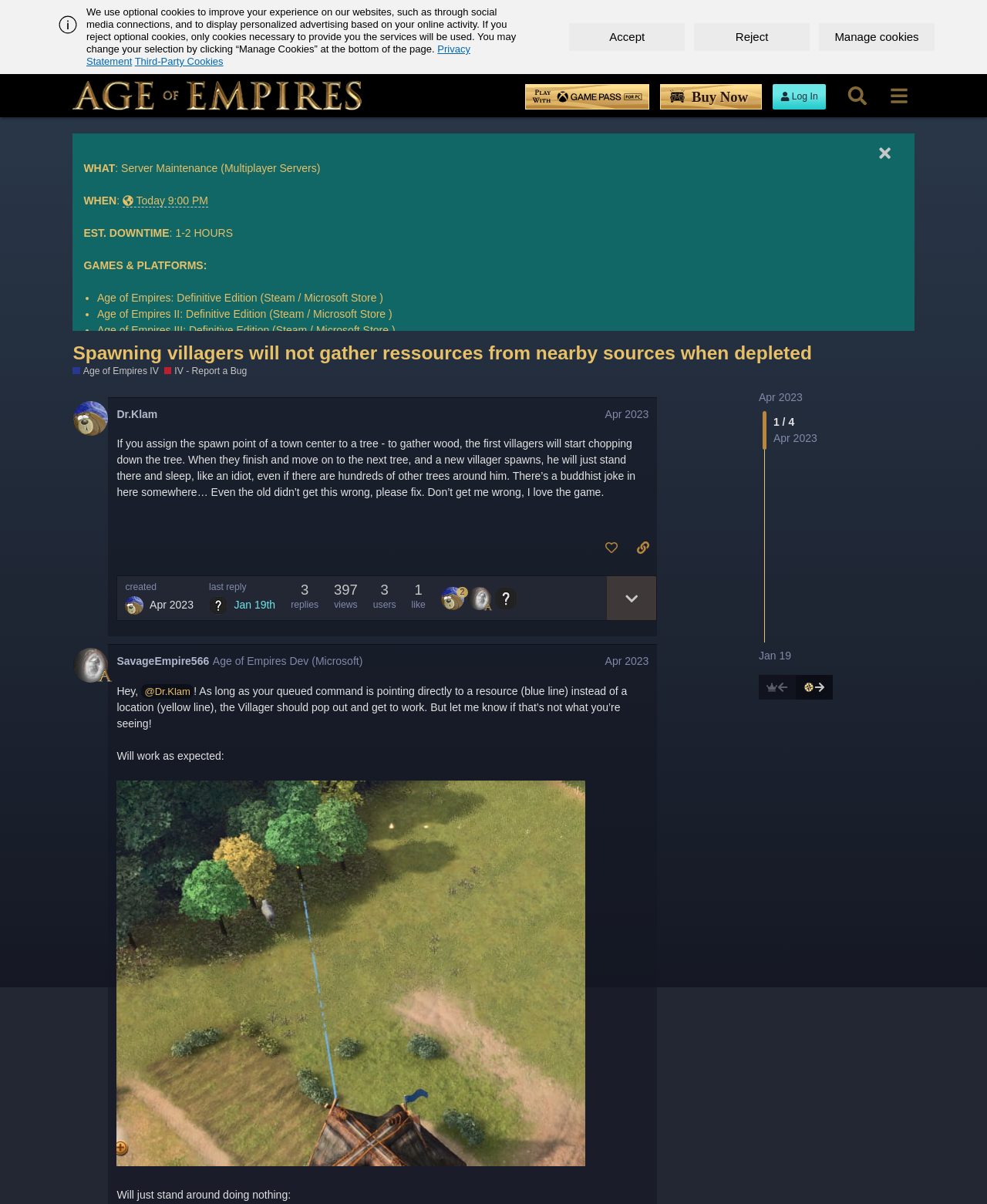Answer with a single word or phrase: 
Where can players watch for changes to the schedule?

This thread